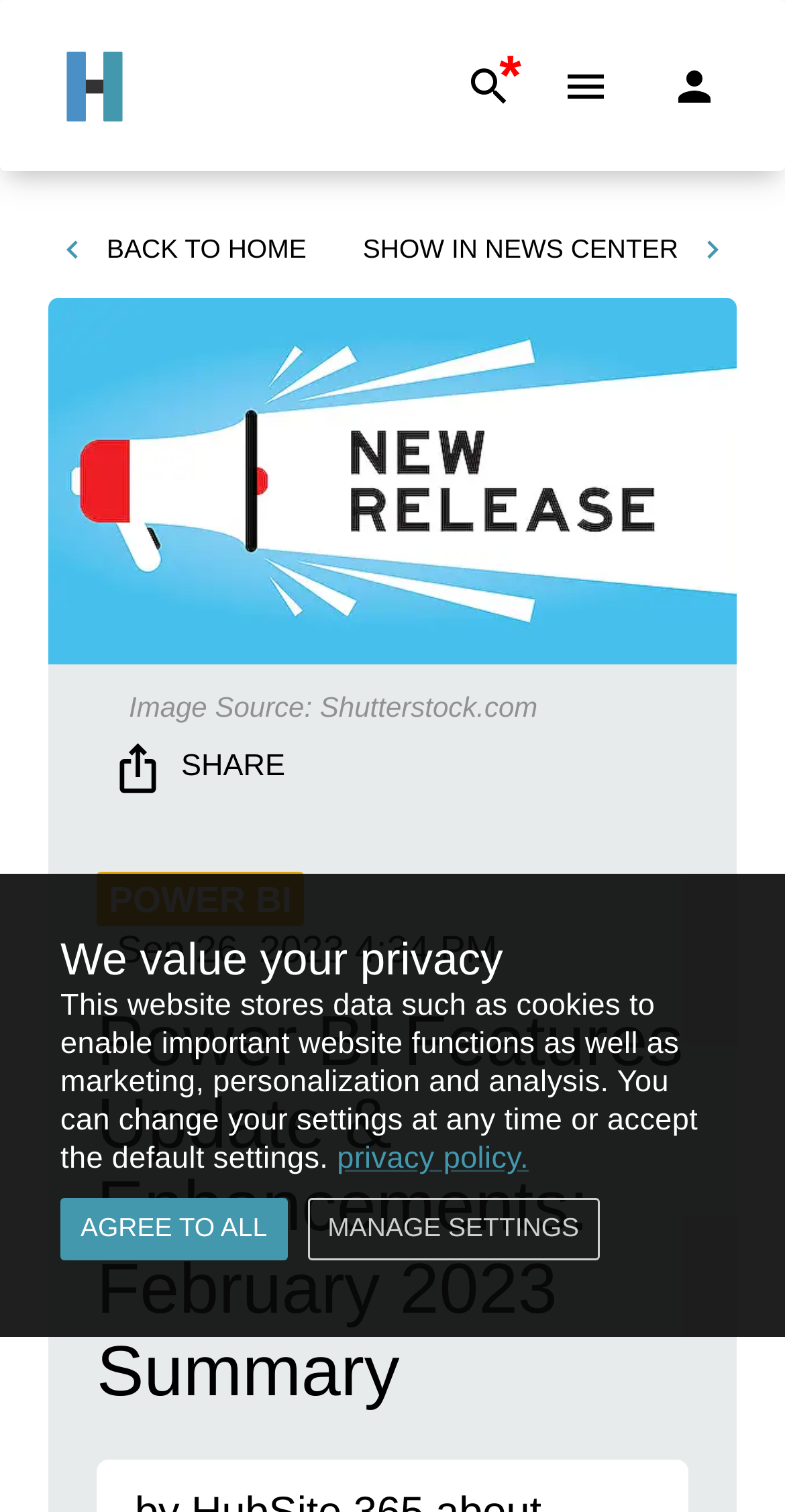Find the bounding box coordinates for the area that must be clicked to perform this action: "click the share button".

[0.123, 0.479, 0.392, 0.537]